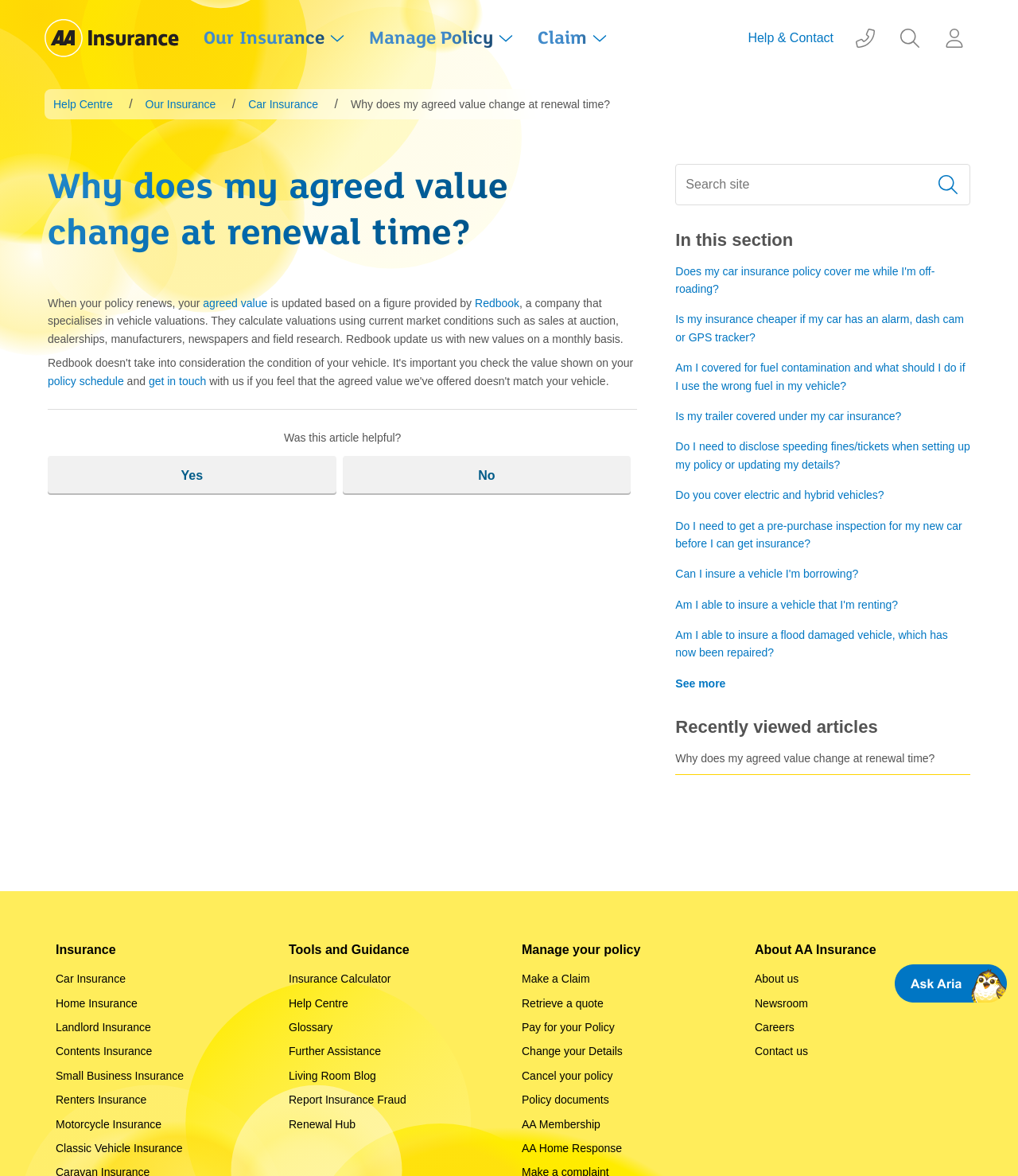Look at the image and write a detailed answer to the question: 
How often does Redbook update the values?

The webpage states that Redbook updates the values on a monthly basis.